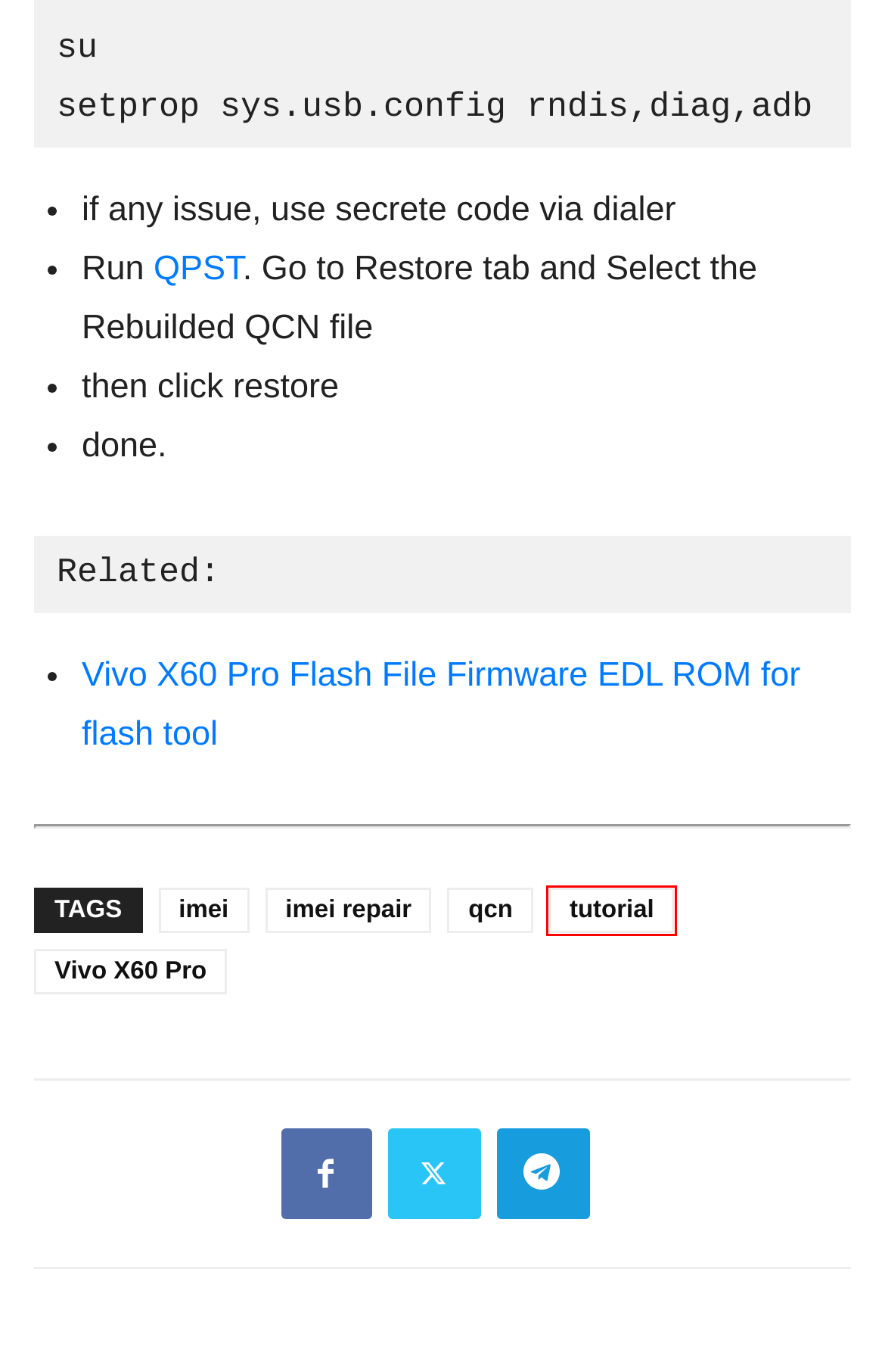You have been given a screenshot of a webpage, where a red bounding box surrounds a UI element. Identify the best matching webpage description for the page that loads after the element in the bounding box is clicked. Options include:
A. tools - ROMProvider.COM
B. imei - ROMProvider.COM
C. Download QPST tool (Qualcomm Product Support Tools)
D. ROMProvider.COM Flash File Firmware & How to Guide
E. Vivo X60 Pro PD2059F Firmware Flash File (Stock ROM)
F. imei repair - ROMProvider.COM
G. Guide
H. Vivo X60 Pro - ROMProvider.COM

G